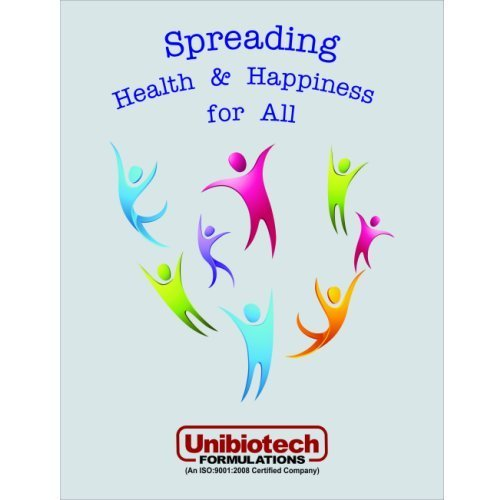Using the elements shown in the image, answer the question comprehensively: What is the certification mentioned in the image?

The image features a note that indicates Unibiotech Formulations is an ISO 9001:2008 certified company, reinforcing its commitment to quality and excellence in the healthcare sector.